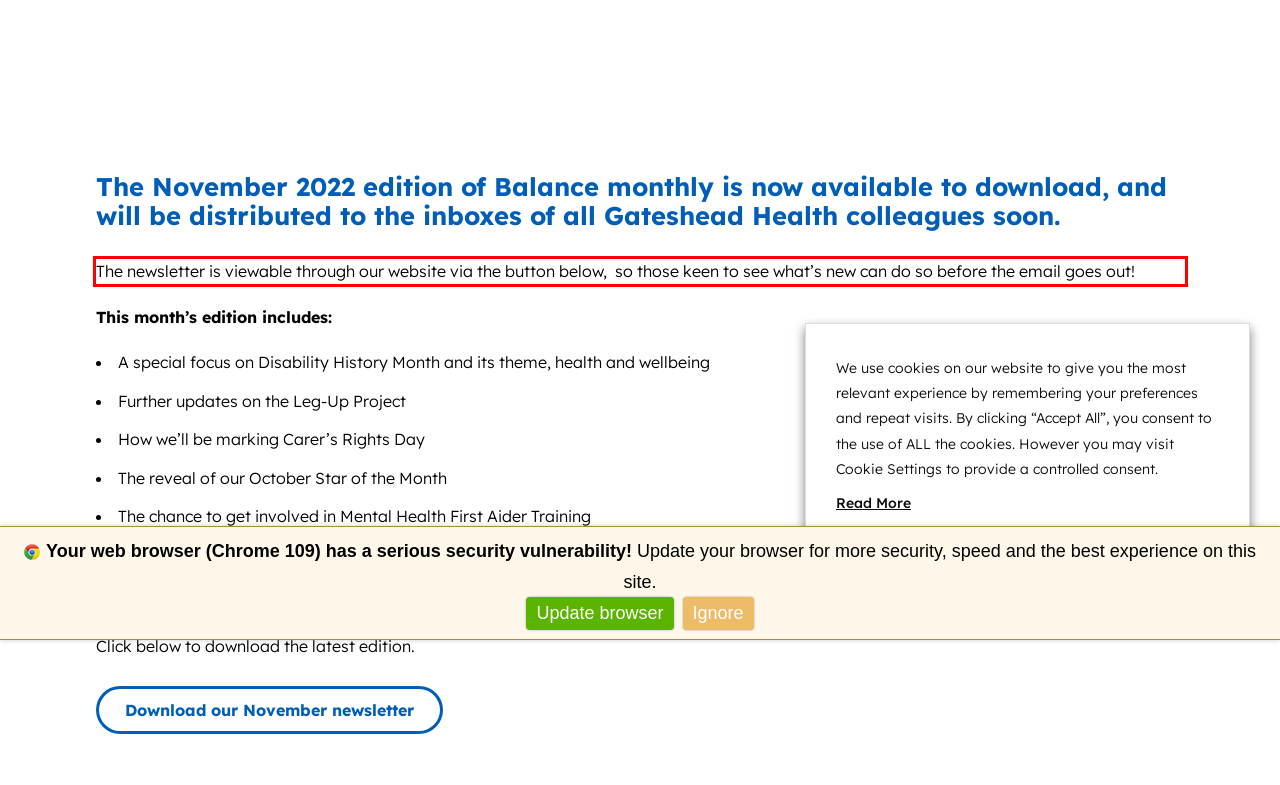You have a screenshot with a red rectangle around a UI element. Recognize and extract the text within this red bounding box using OCR.

The newsletter is viewable through our website via the button below, so those keen to see what’s new can do so before the email goes out!